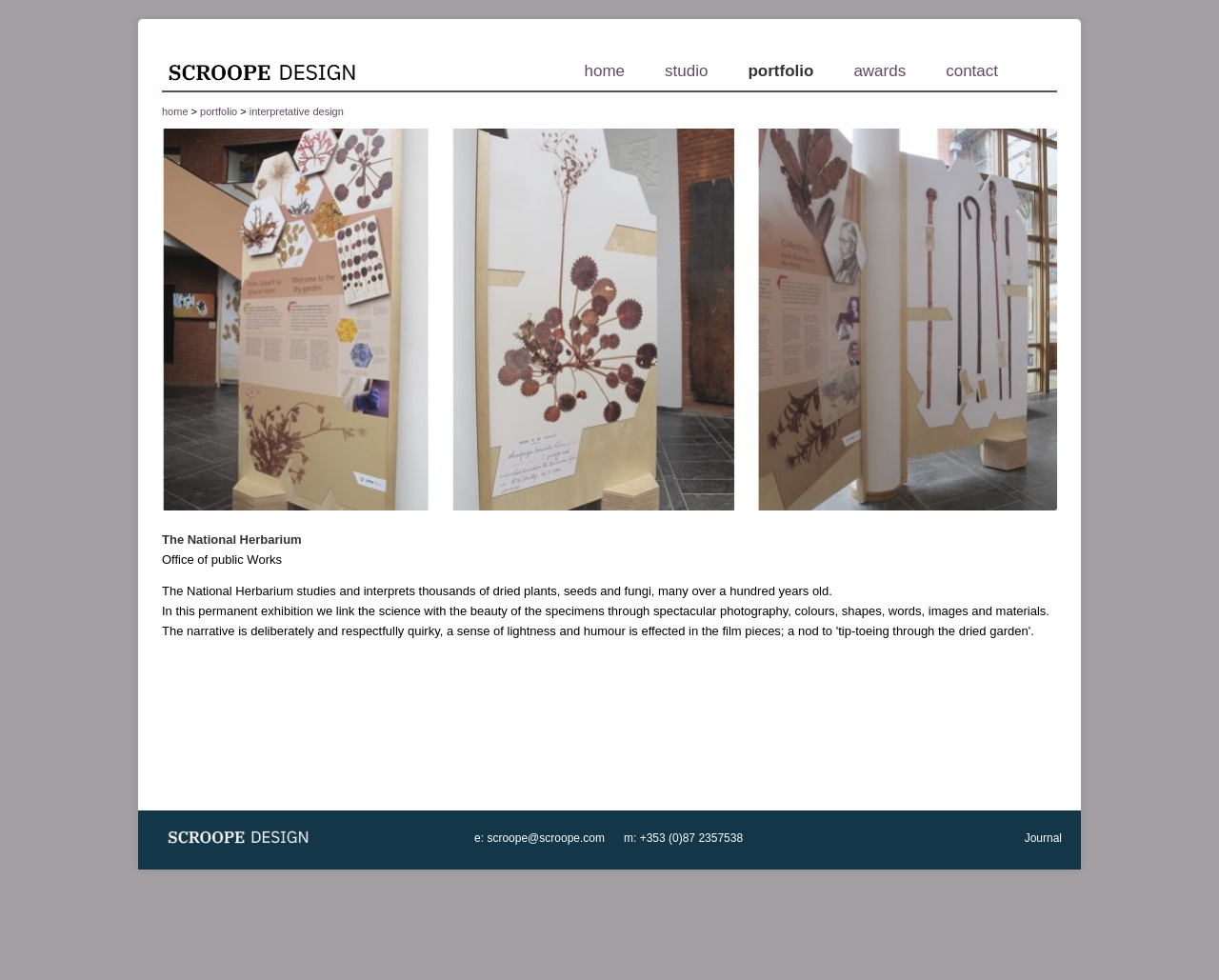Detail the features and information presented on the webpage.

The webpage is about Scroope Design, a museum and exhibition design company. At the top, there is a navigation menu with five links: "home", "studio", "portfolio", "awards", and "contact", aligned horizontally and centered. Below the navigation menu, there is a logo of Scroope Design, which is an image with the company name.

Further down, there is a horizontal separator line that divides the page into two sections. On the left side, there is a list of links, including "home", "portfolio", and "interpretative design", arranged vertically. On the right side, there are two links, "Previous" and "Next", positioned at the top and bottom, respectively.

The main content of the page is a showcase of a project, The National Herbarium. There are three paragraphs of text that describe the project, with the first paragraph introducing the herbarium, the second paragraph explaining the exhibition's approach, and the third paragraph providing more details about the exhibition's design. The text is arranged in a single column, with a blockquote section in the middle.

At the bottom of the page, there is a section with contact information, including an email address, phone number, and a link to a journal. The email address and phone number are displayed in a larger font size, and the journal link is positioned on the right side.